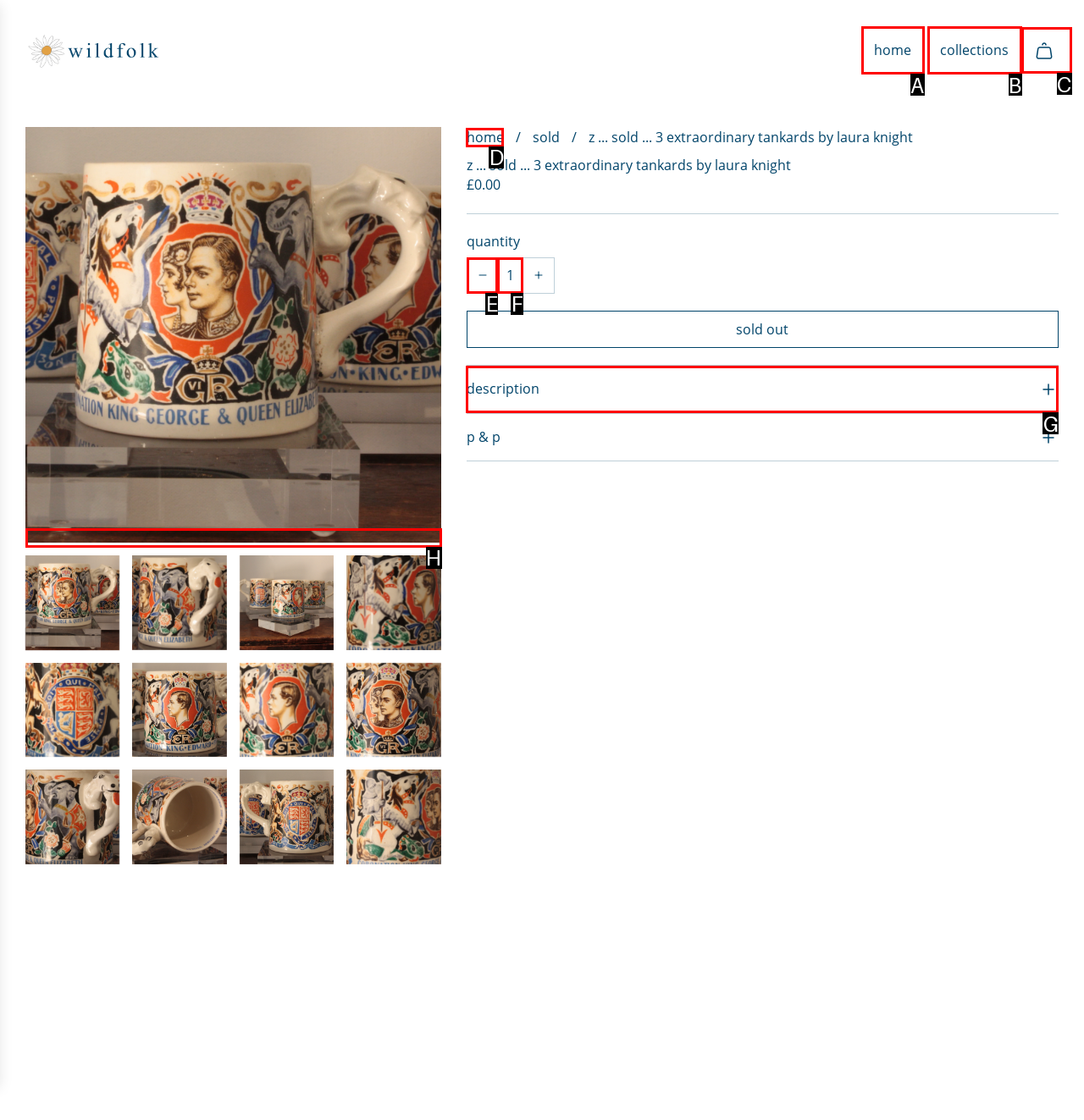Which UI element corresponds to this description: Home
Reply with the letter of the correct option.

A